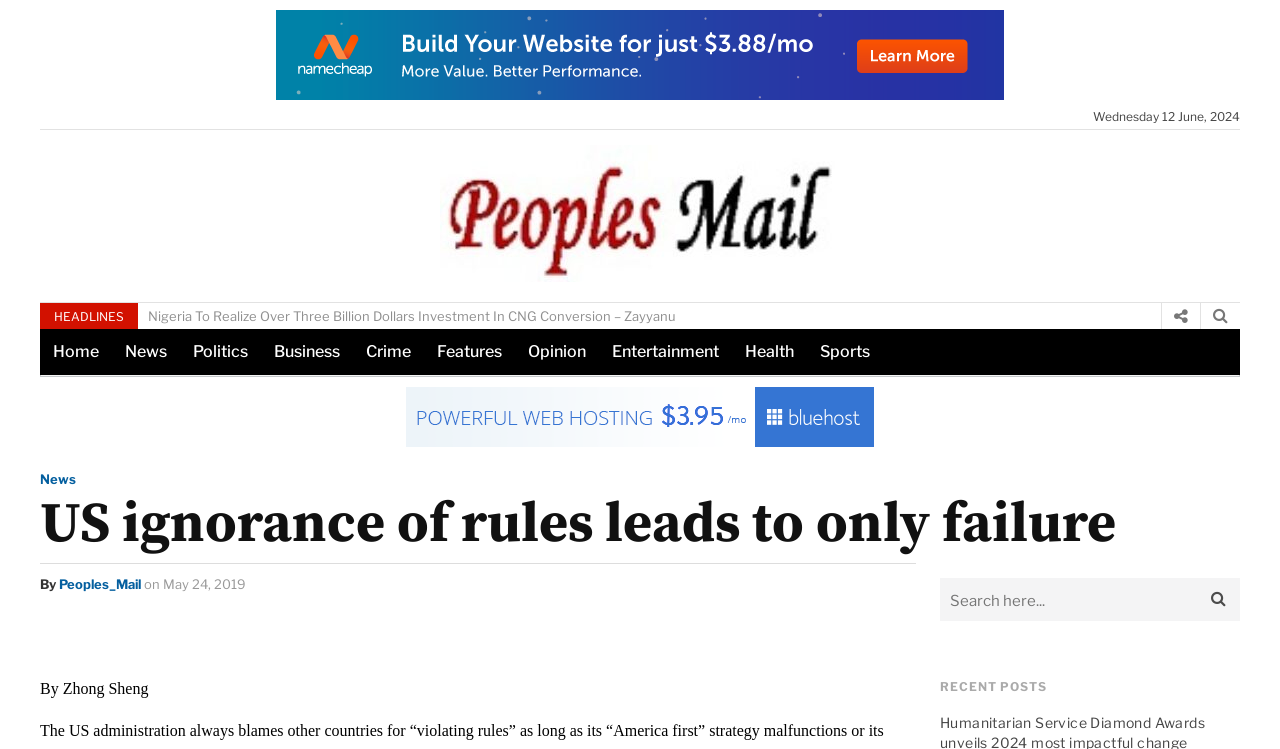Pinpoint the bounding box coordinates of the element to be clicked to execute the instruction: "view the article by Peoples_Mail".

[0.046, 0.769, 0.11, 0.79]